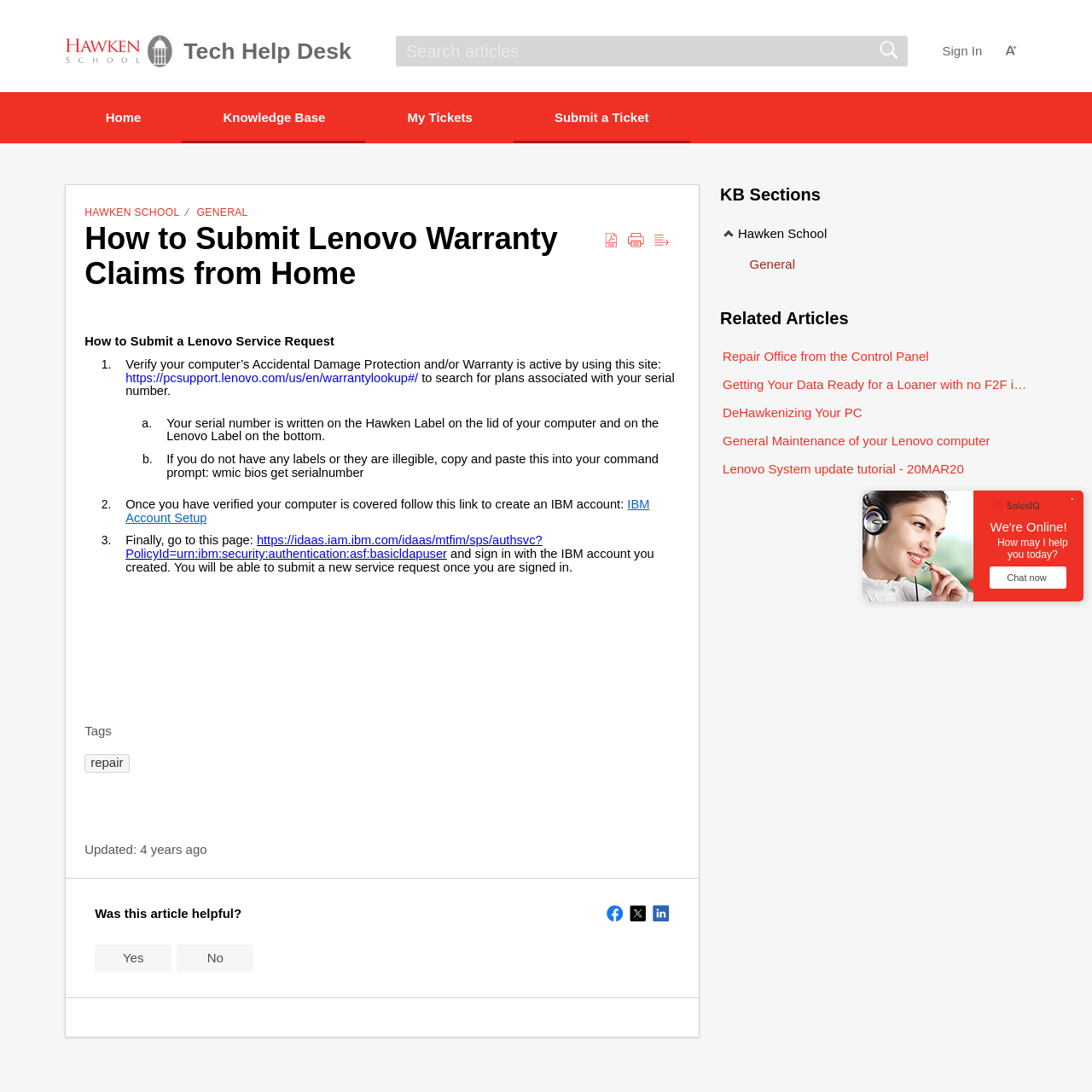Please locate and retrieve the main header text of the webpage.

How to Submit Lenovo Warranty Claims from Home